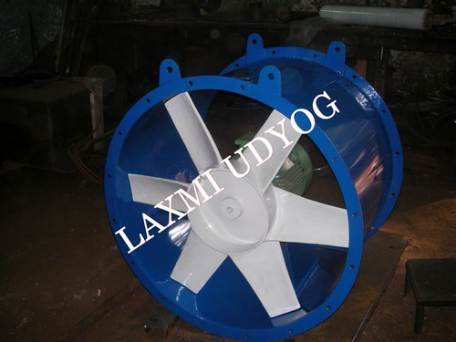Detail the scene shown in the image extensively.

The image showcases a blue Direct Drive Tubeaxial Fan, prominently displayed within an industrial setting. The fan features a robust circular casing with a bright blue finish and multiple white blades that are designed for efficient airflow. This fan is part of a comprehensive range known for its ability to move large volumes of air, making it ideal for various engineering applications.

In the background, one can observe a workshop environment, indicating its practical use in real-world operations. The manufacturer, Laxmi Udyog, specializes in producing high-quality tube axial fans that are acknowledged for their hassle-free performance and low power consumption. This particular model can handle significant air volumes, ranging from 1000 to 100,000 m³/hr, and operates under varying pressure conditions from 15 to 75 mm WGP. The design ensures durability and reliability, catering to sectors requiring heavy-duty air movement solutions.